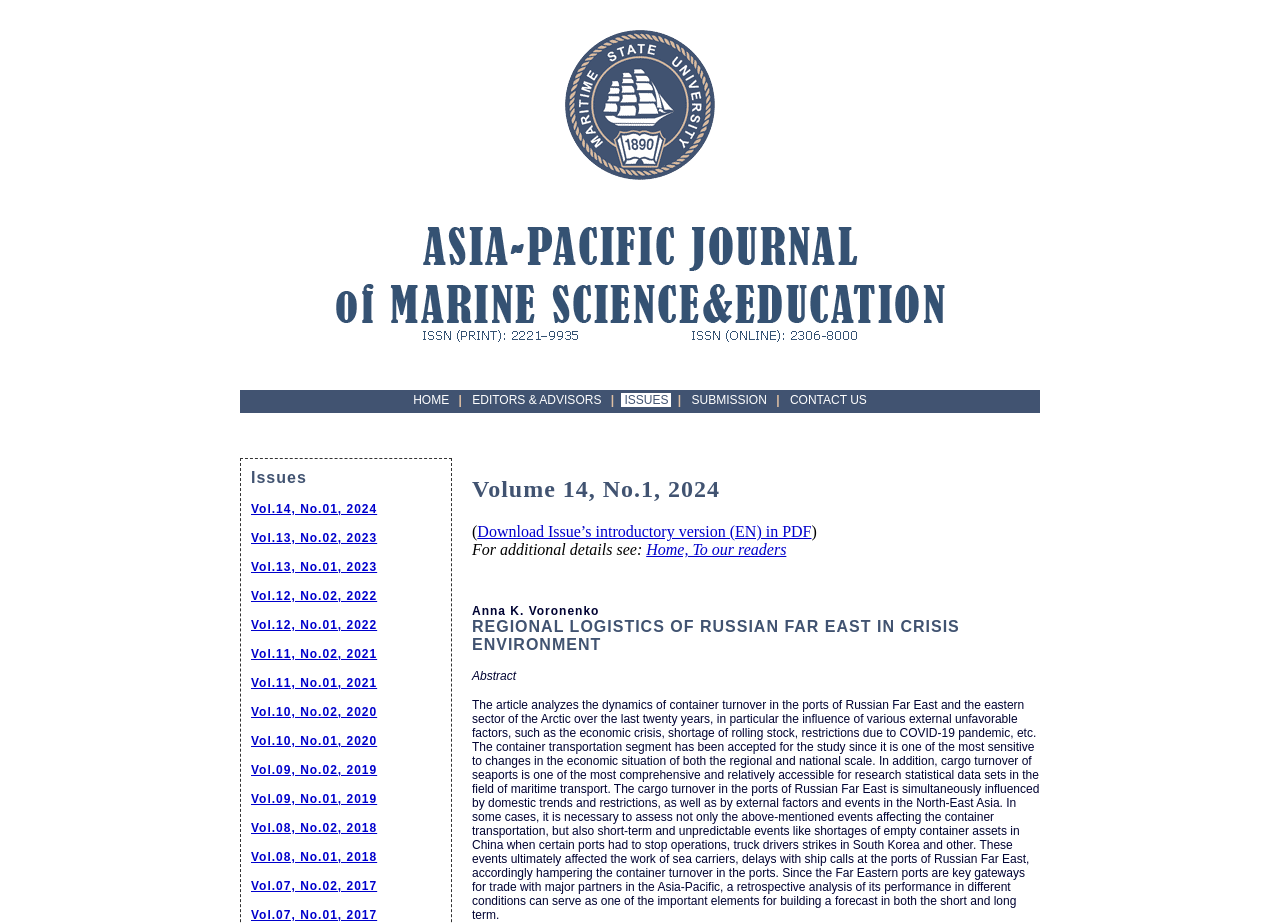Using the information from the screenshot, answer the following question thoroughly:
What is the name of the journal?

The name of the journal can be found in the image element with the text 'Asia Pacific Journal of Marine Science&Education' located at the top of the webpage.